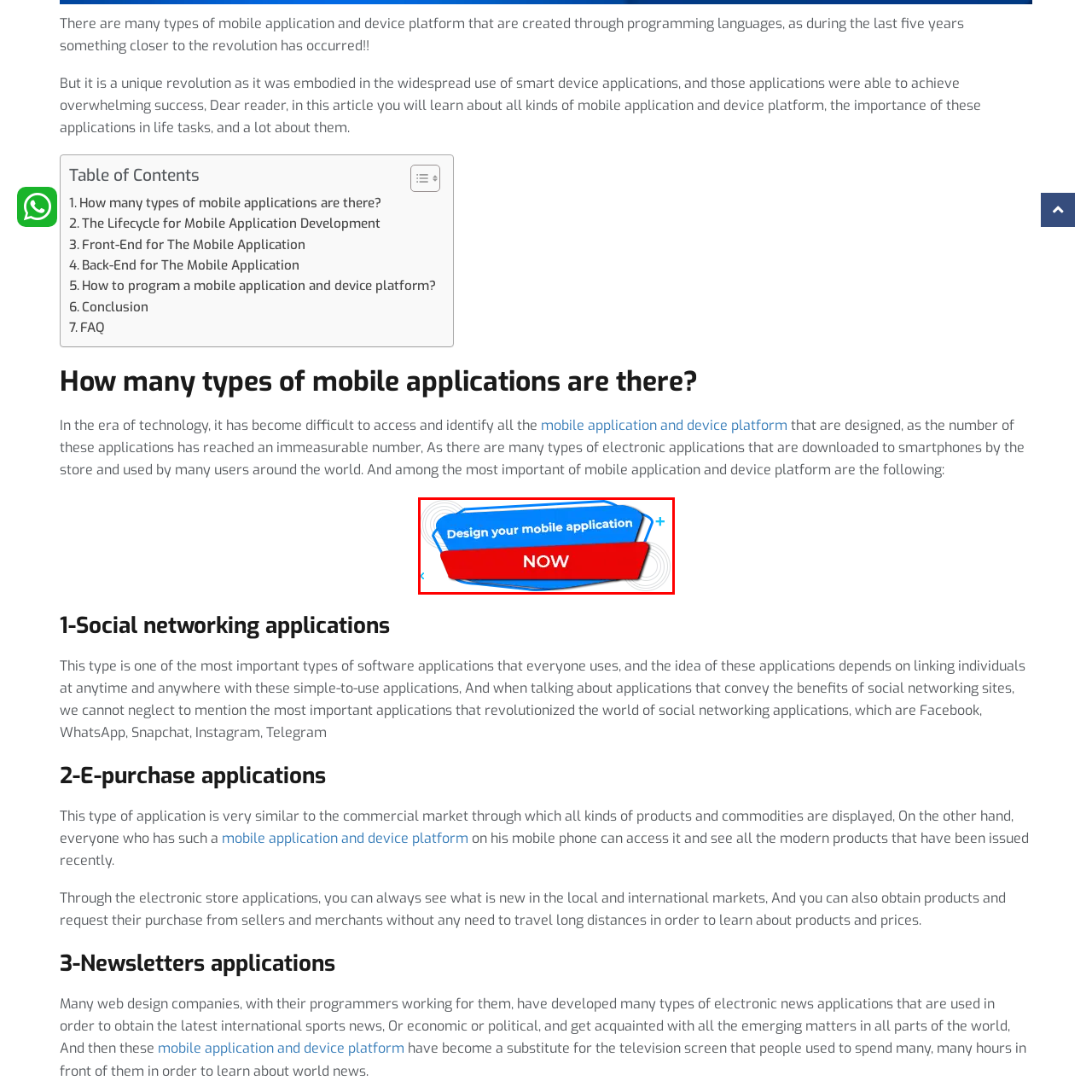What is the phrase written above the red banner?
Observe the image inside the red bounding box and give a concise answer using a single word or phrase.

Design your mobile application